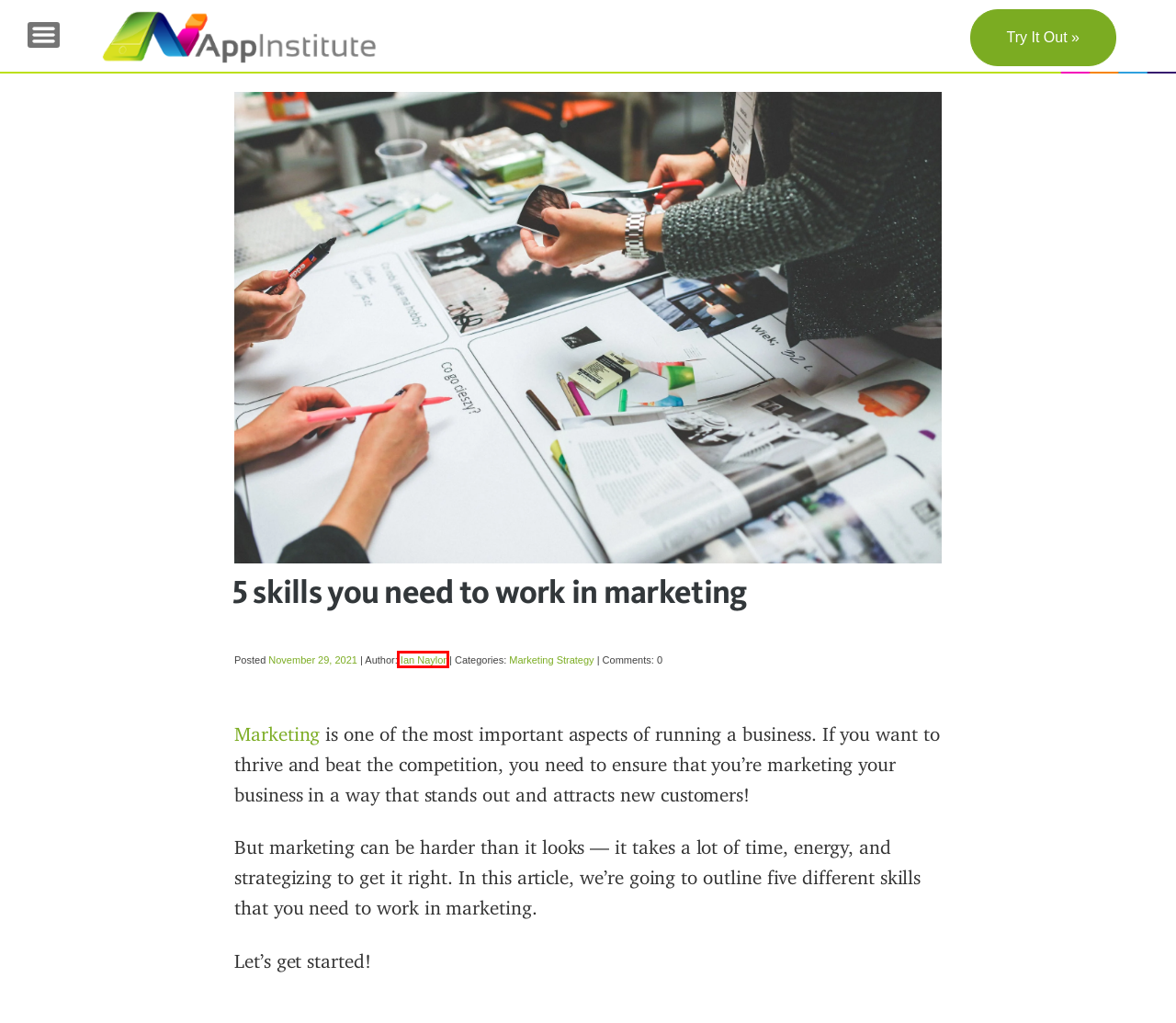You are looking at a screenshot of a webpage with a red bounding box around an element. Determine the best matching webpage description for the new webpage resulting from clicking the element in the red bounding box. Here are the descriptions:
A. Ian Naylor, Author at AppInstitute
B. App Builder CMS
C. The Best Free Design Tools to Create App & Online Graphics - AppInstitute
D. Manage Your Team’s Projects From Anywhere | Trello
E. Manage your team’s work, projects, & tasks online • Asana • Asana
F. App Tools | A Complete List Of The Best Mobile App Development Tools
G. AppInstitute | App Builder Case Studies & Testimonials
H. About Us - AppInstitute

A